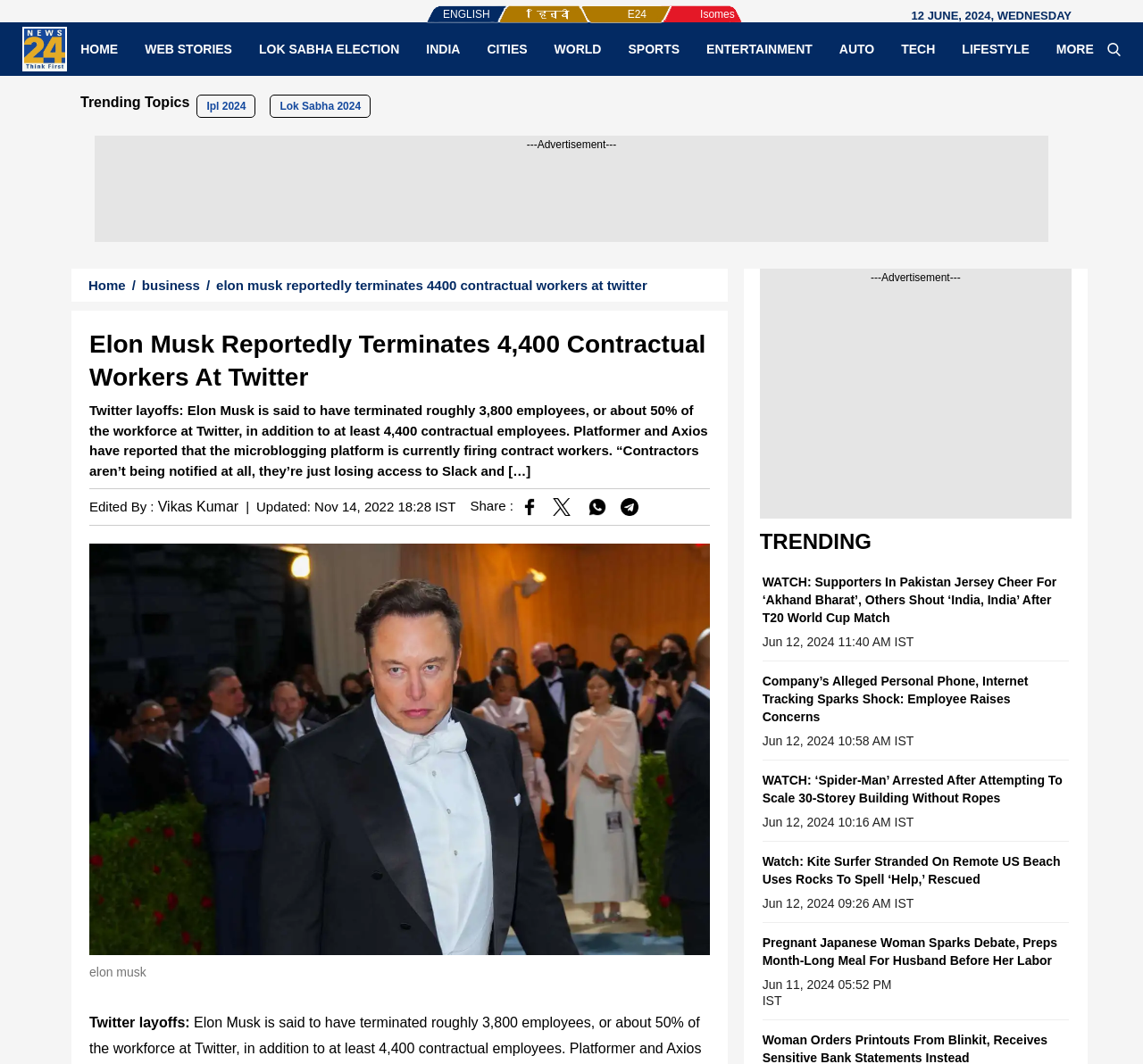What is the date of the news article?
Look at the screenshot and give a one-word or phrase answer.

Nov 14, 2022